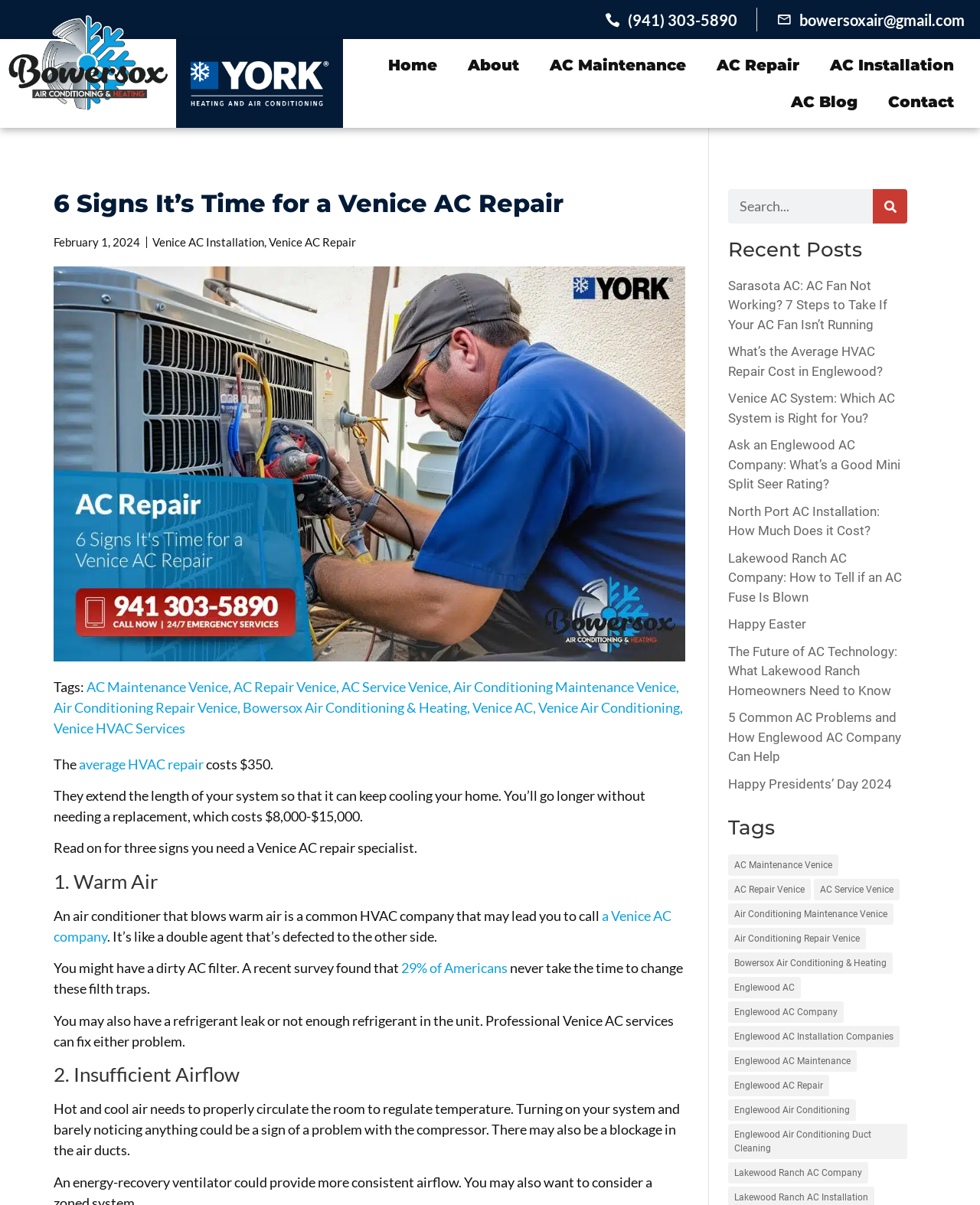Extract the primary heading text from the webpage.

6 Signs It’s Time for a Venice AC Repair